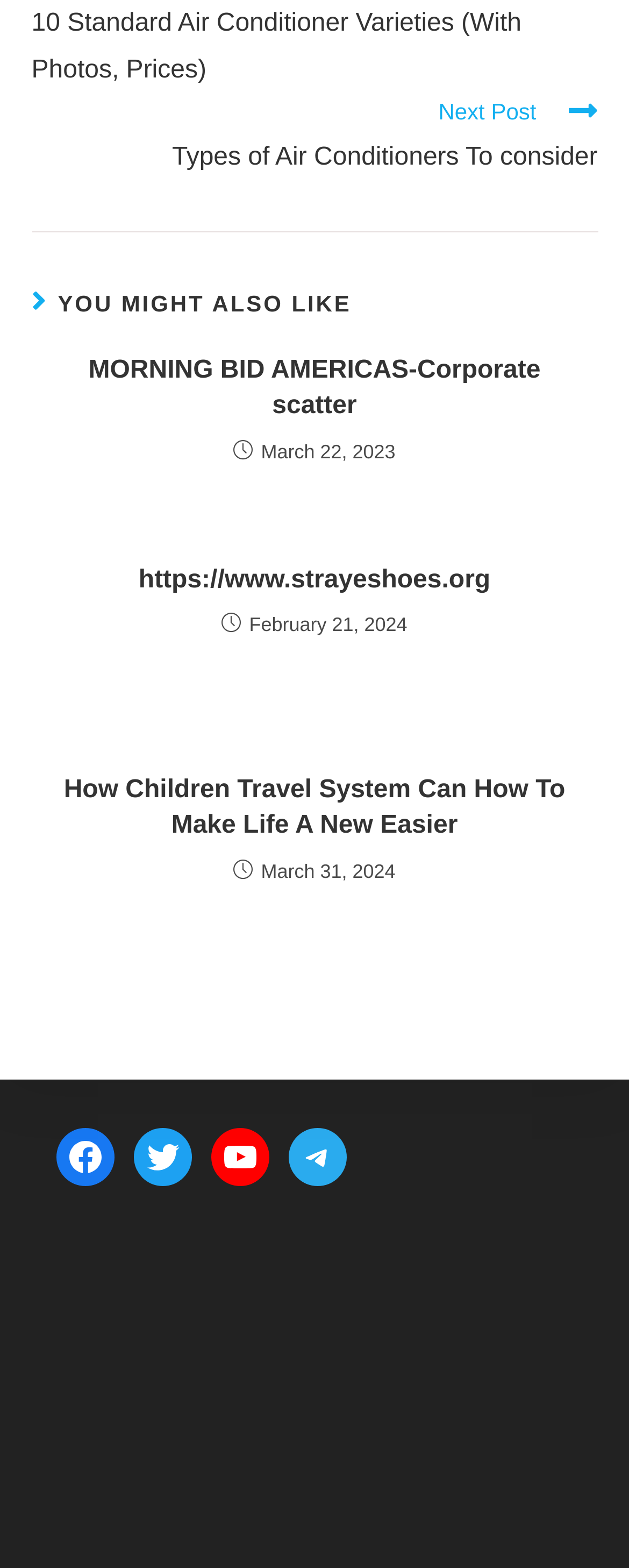How many social media links are available?
Carefully analyze the image and provide a thorough answer to the question.

I counted the number of link elements at the bottom of the webpage and found that there are four social media links: Facebook, Twitter, YouTube, and Telegram.